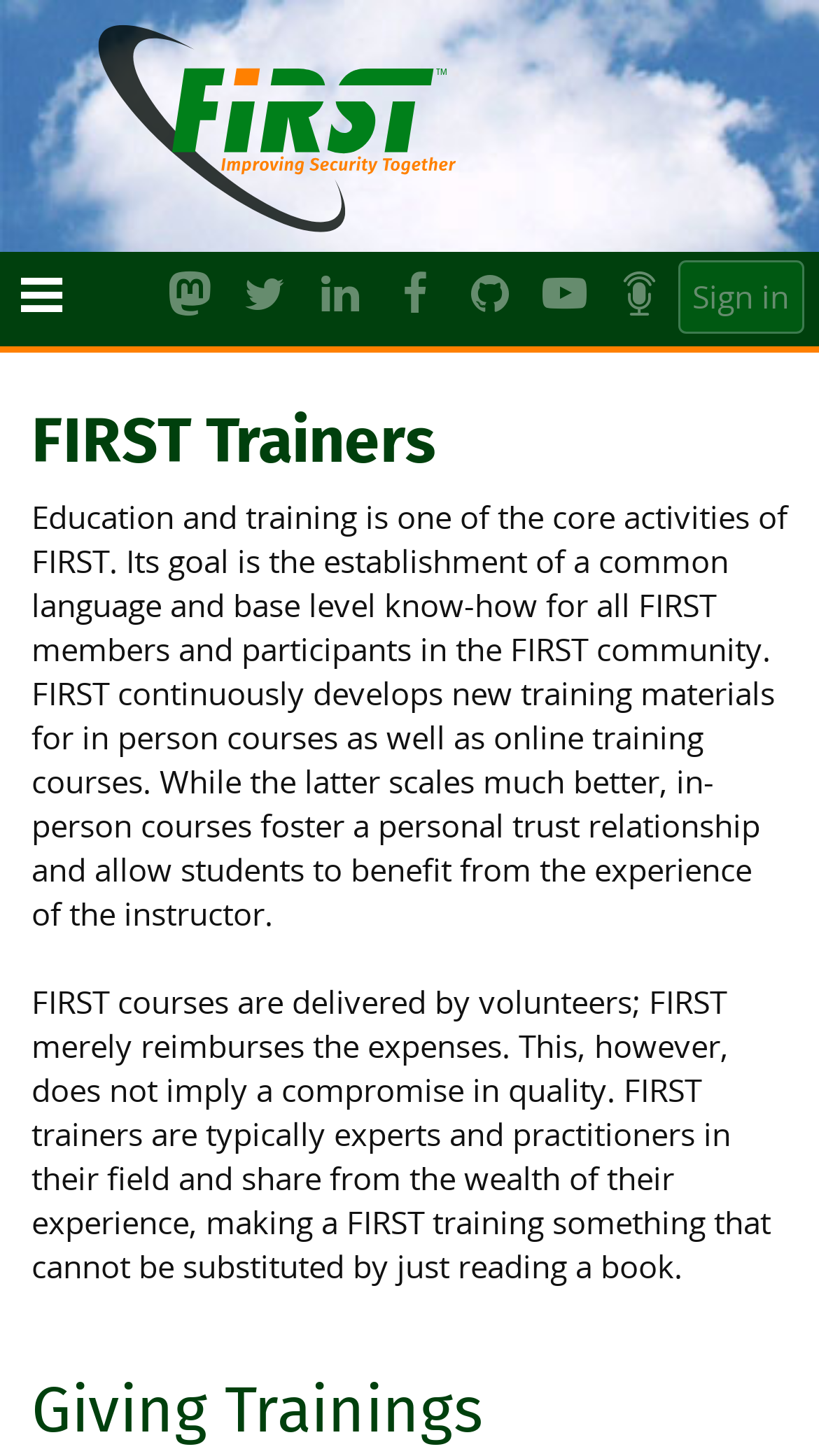Find the bounding box of the UI element described as follows: "alt="FIRST.Org Podcasts"".

[0.741, 0.181, 0.822, 0.226]